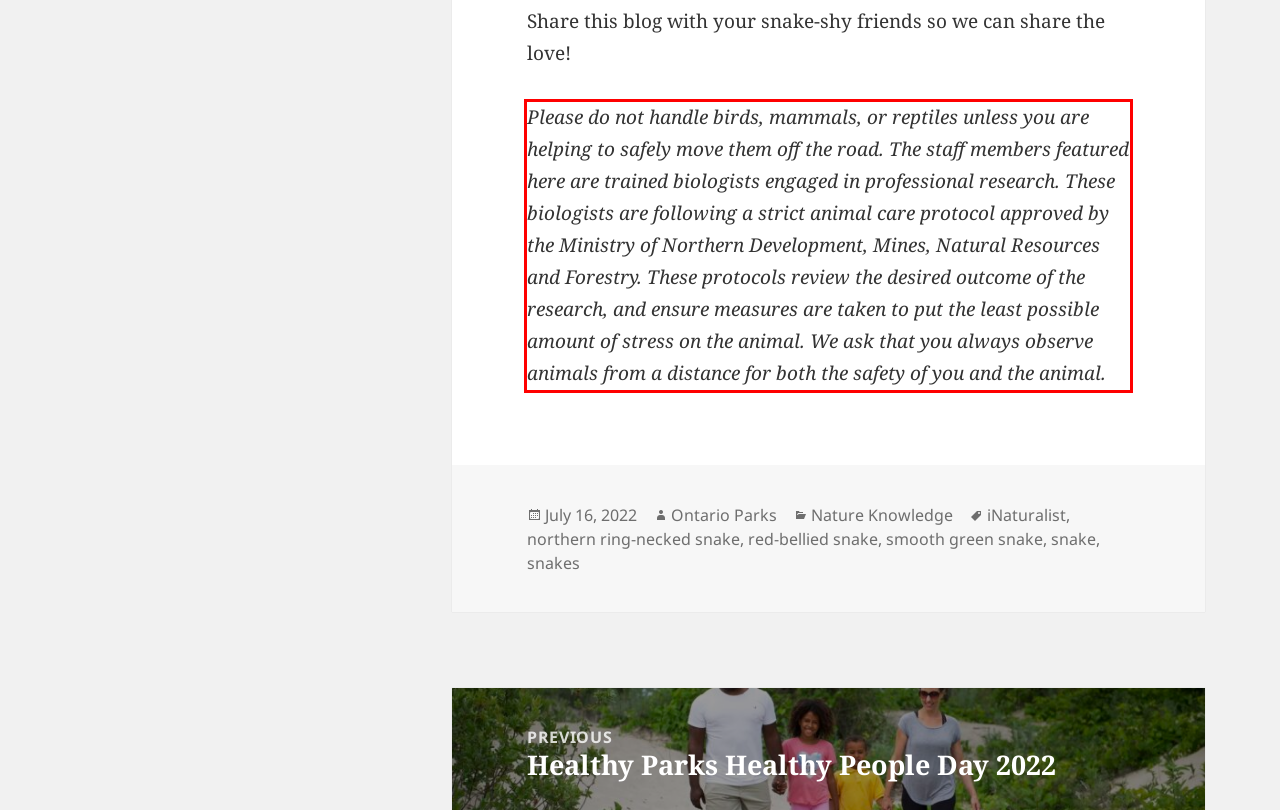Using the webpage screenshot, recognize and capture the text within the red bounding box.

Please do not handle birds, mammals, or reptiles unless you are helping to safely move them off the road. The staff members featured here are trained biologists engaged in professional research. These biologists are following a strict animal care protocol approved by the Ministry of Northern Development, Mines, Natural Resources and Forestry. These protocols review the desired outcome of the research, and ensure measures are taken to put the least possible amount of stress on the animal. We ask that you always observe animals from a distance for both the safety of you and the animal.